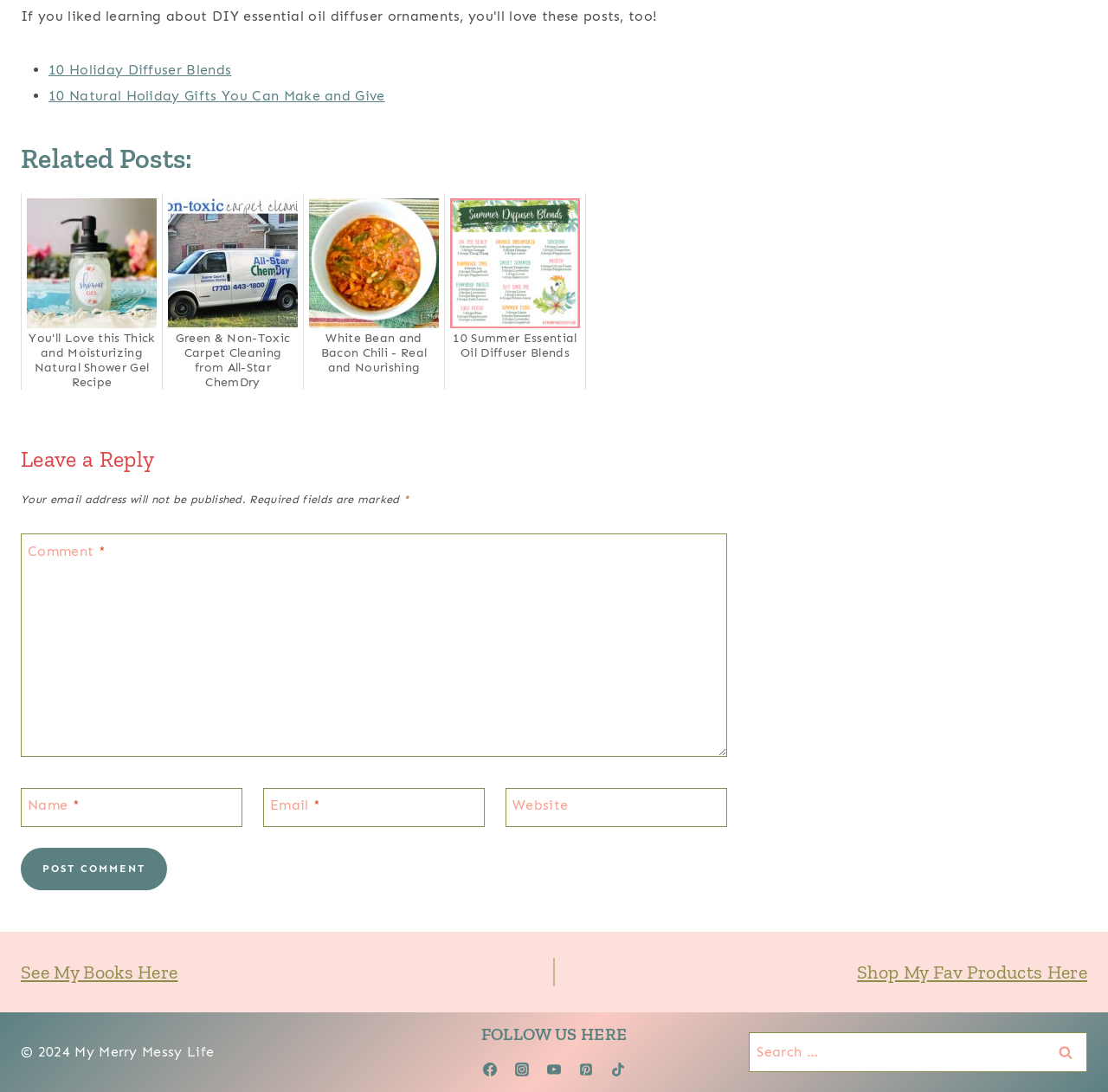How many textboxes are there in the comment section?
Please provide a comprehensive and detailed answer to the question.

I counted the number of textboxes in the comment section, and there are 3: 'Comment *', 'Name', and 'Email'.